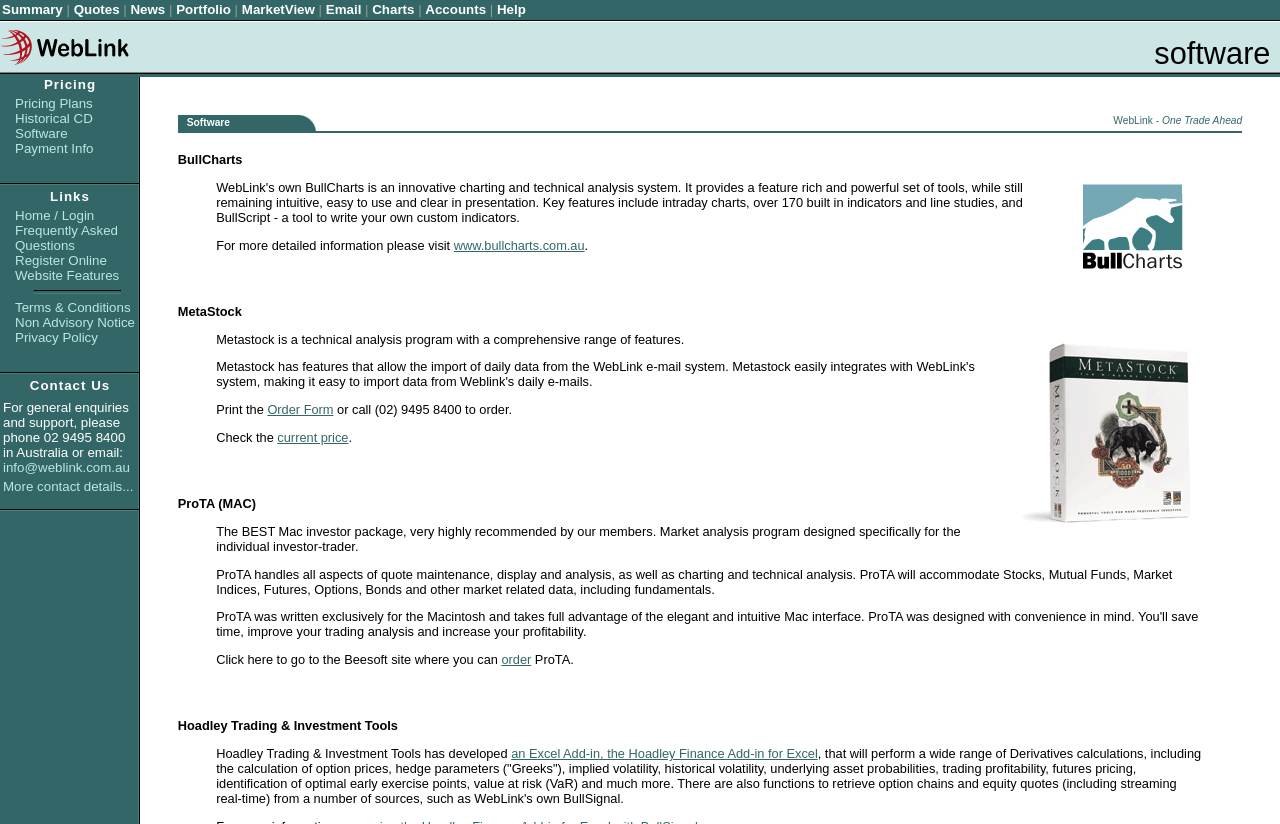Locate the bounding box coordinates of the clickable area needed to fulfill the instruction: "View the News section".

[0.102, 0.002, 0.129, 0.021]